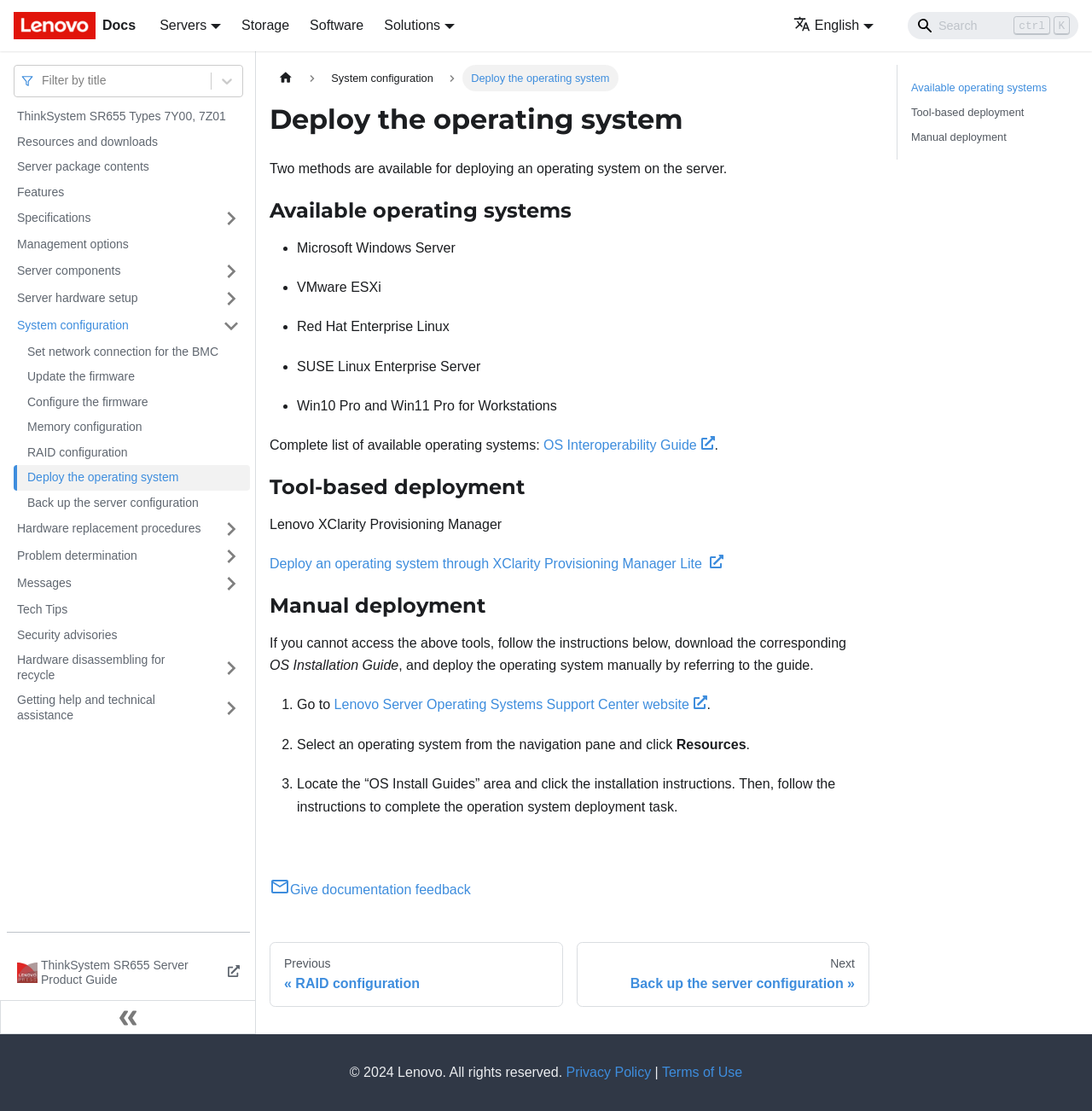Please identify the bounding box coordinates of the clickable element to fulfill the following instruction: "Search for something". The coordinates should be four float numbers between 0 and 1, i.e., [left, top, right, bottom].

[0.831, 0.011, 0.988, 0.035]